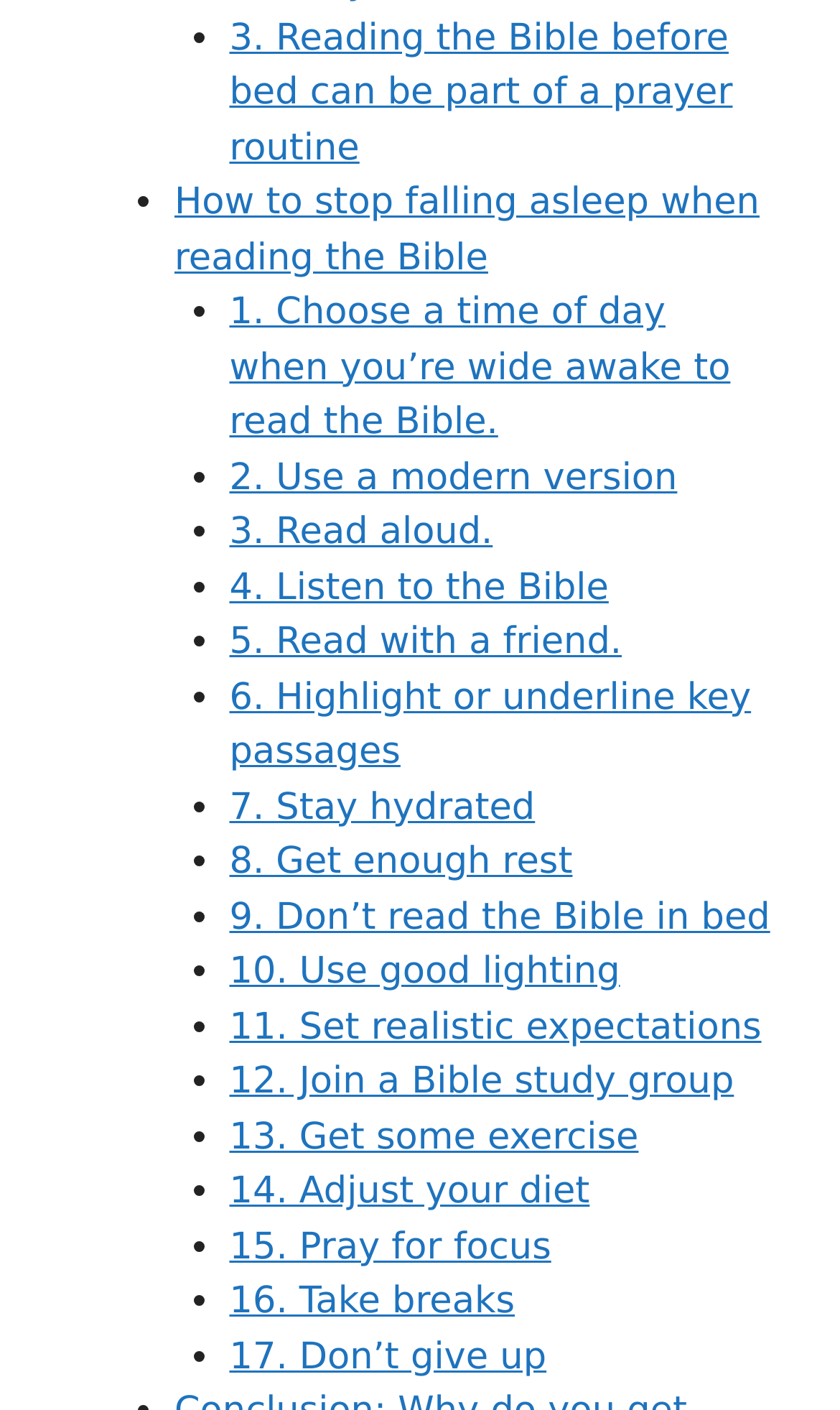Is reading the Bible in bed recommended?
Please answer the question as detailed as possible.

I found the link '9. Don’t read the Bible in bed' on the webpage, which suggests that reading the Bible in bed is not recommended.